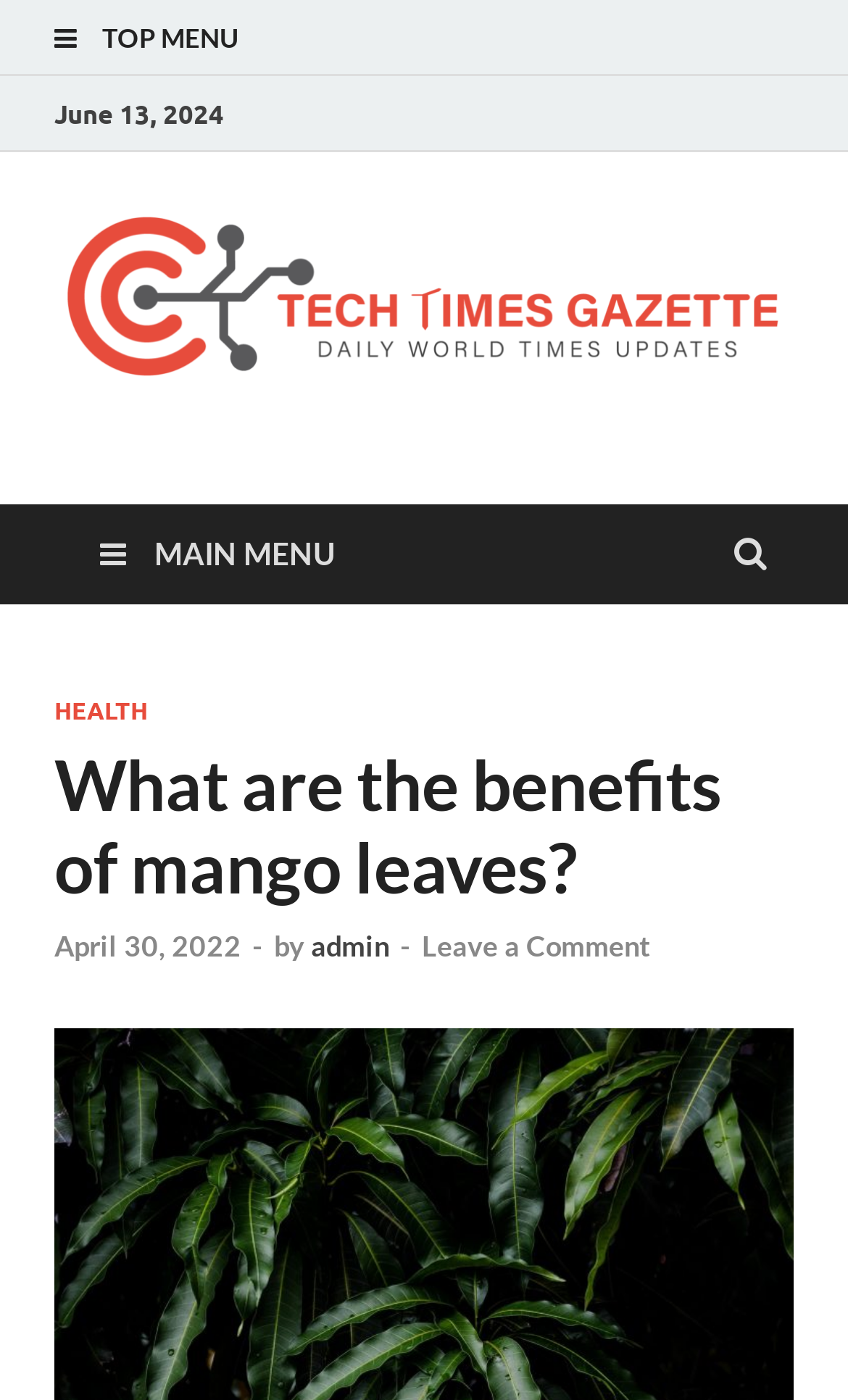Refer to the image and provide an in-depth answer to the question: 
What is the purpose of the 'Leave a Comment' link?

I found the purpose of the 'Leave a Comment' link by looking at the article heading section, where it says 'Leave a Comment' in a link element, which suggests that it allows users to leave a comment on the article.